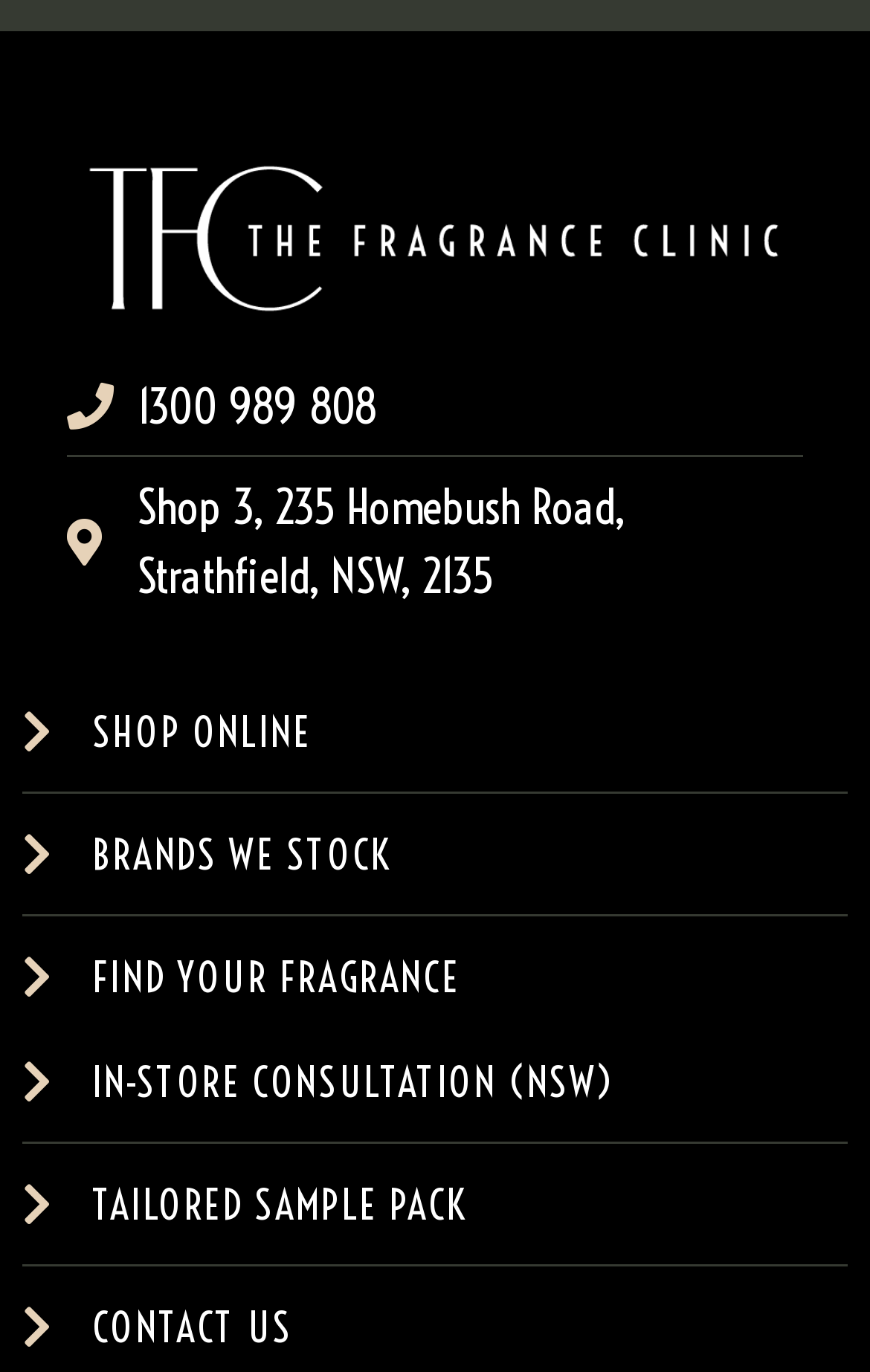Determine the bounding box coordinates of the UI element that matches the following description: "Chat on WhatsApp". The coordinates should be four float numbers between 0 and 1 in the format [left, top, right, bottom].

None